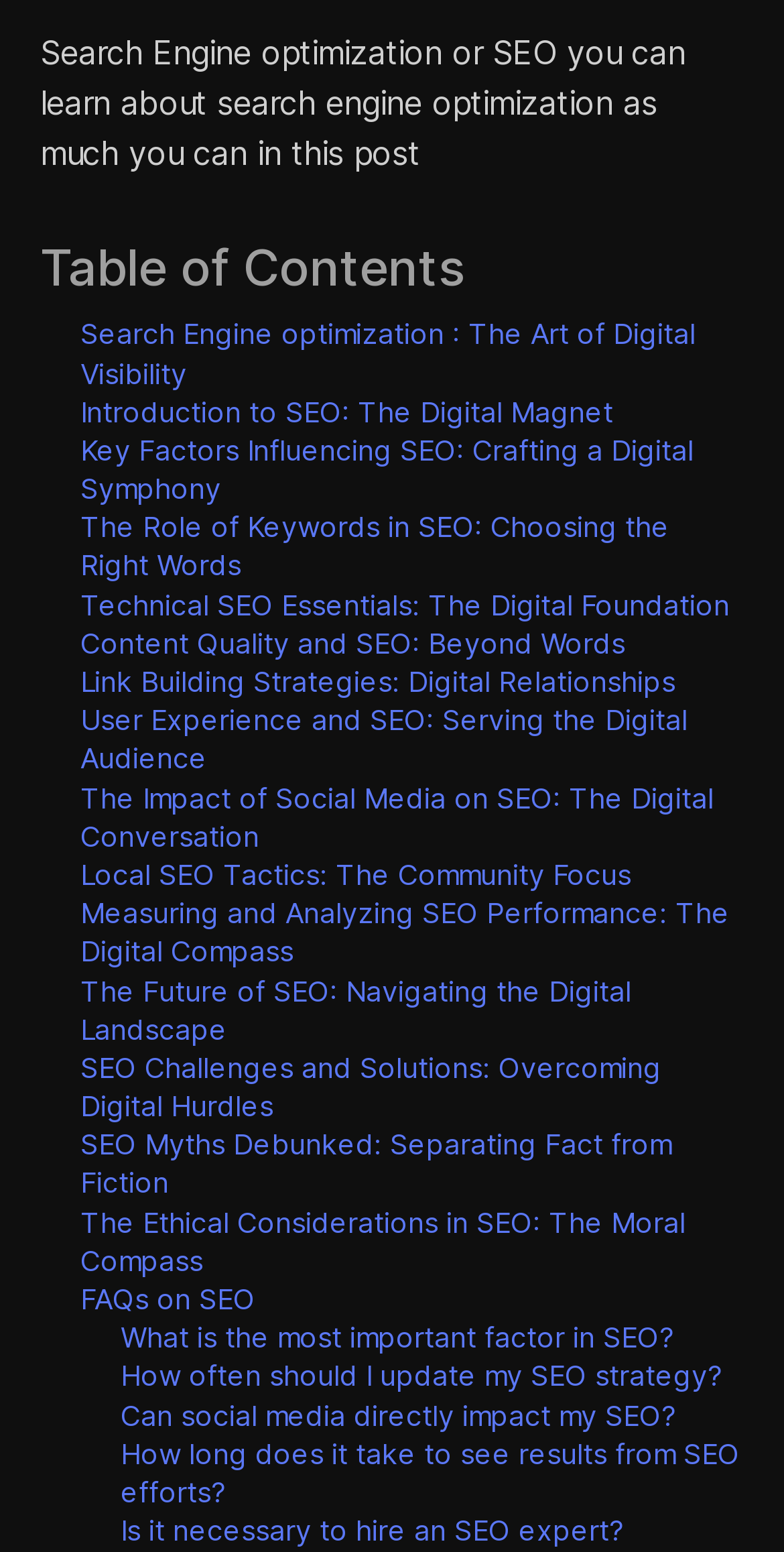Please give a succinct answer to the question in one word or phrase:
What is the topic of the last link in the Table of Contents section?

FAQs on SEO